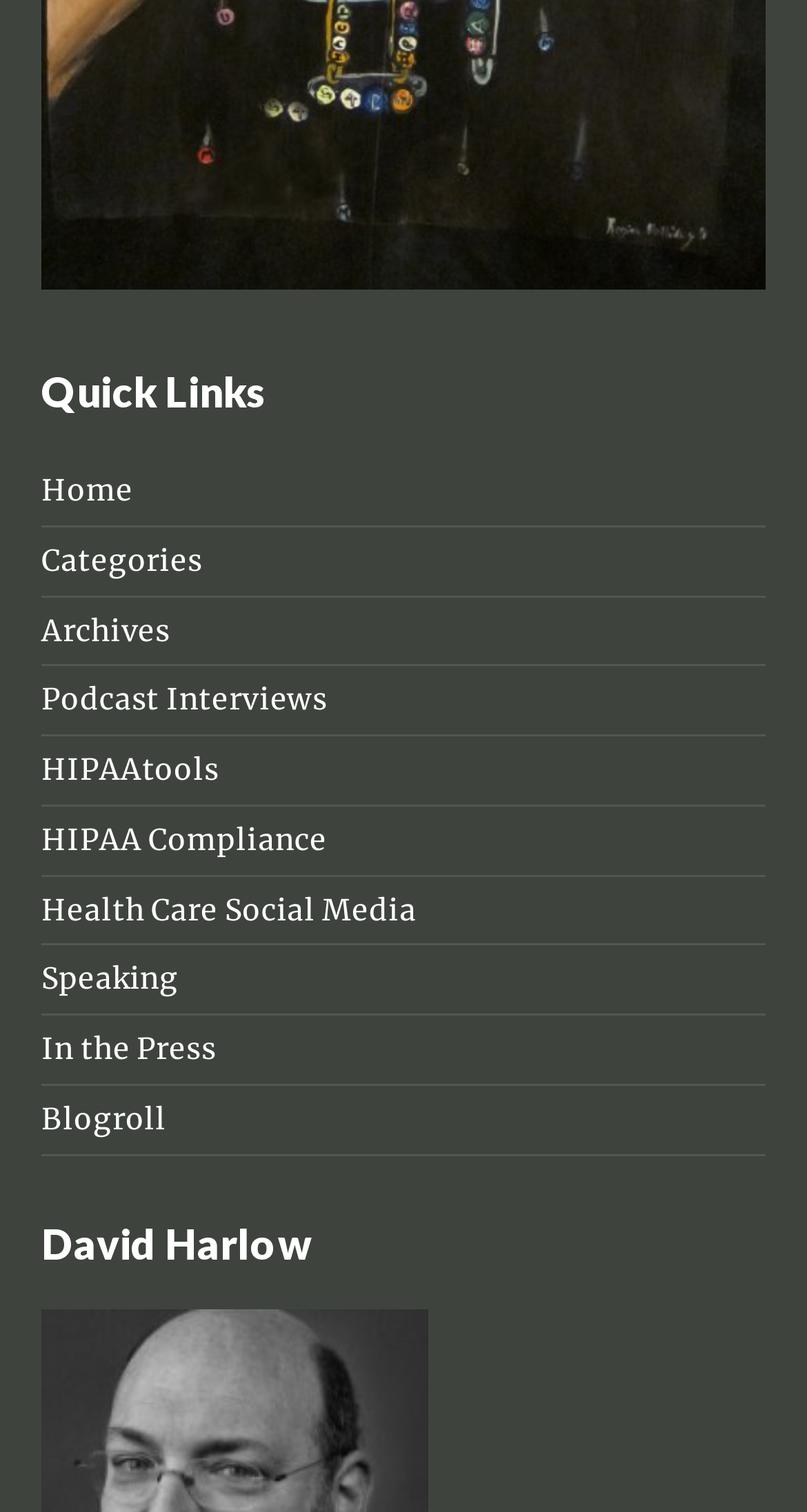Identify the bounding box coordinates of the clickable region necessary to fulfill the following instruction: "read blogroll". The bounding box coordinates should be four float numbers between 0 and 1, i.e., [left, top, right, bottom].

[0.051, 0.727, 0.206, 0.752]